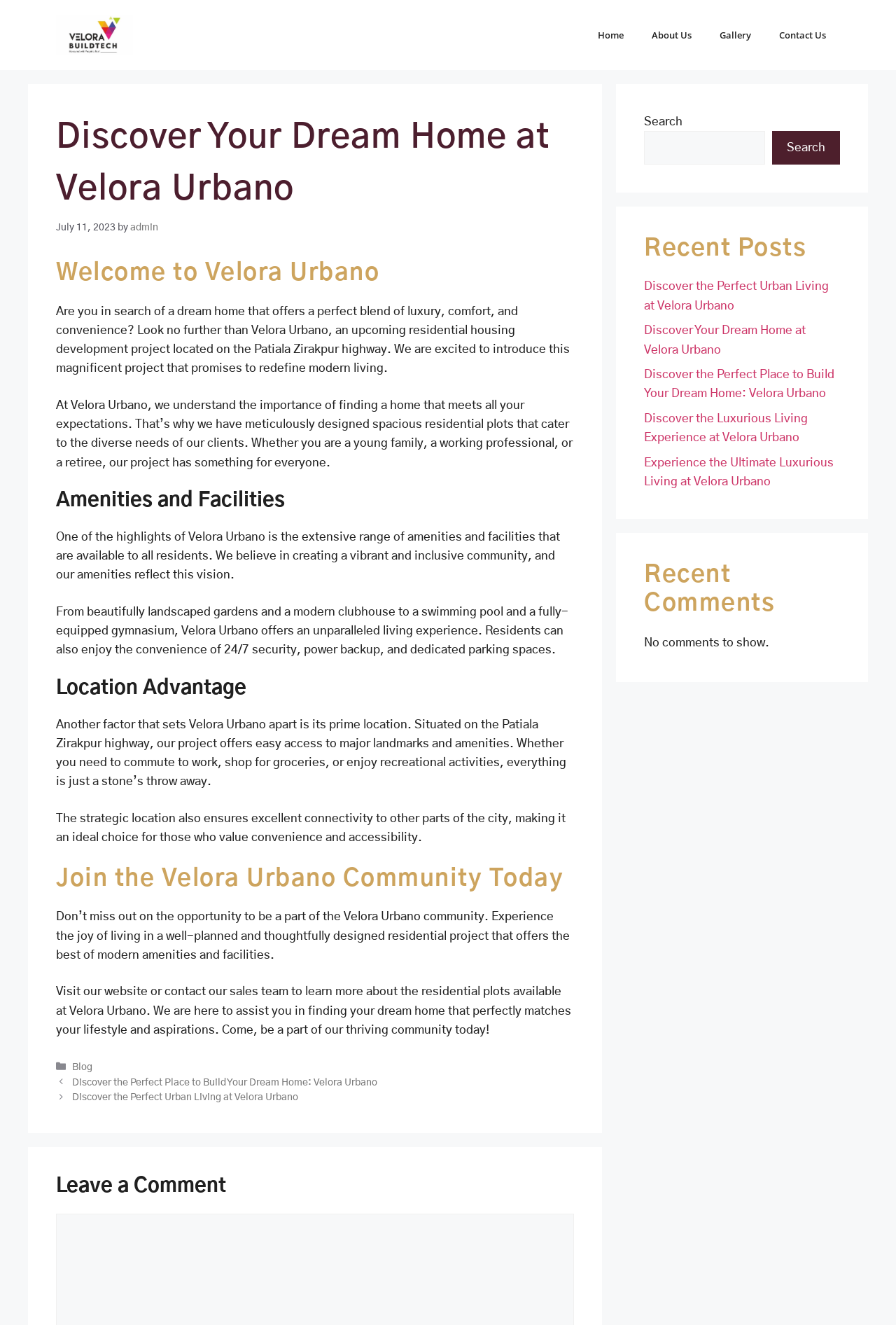Find the coordinates for the bounding box of the element with this description: "Home".

[0.652, 0.011, 0.712, 0.042]